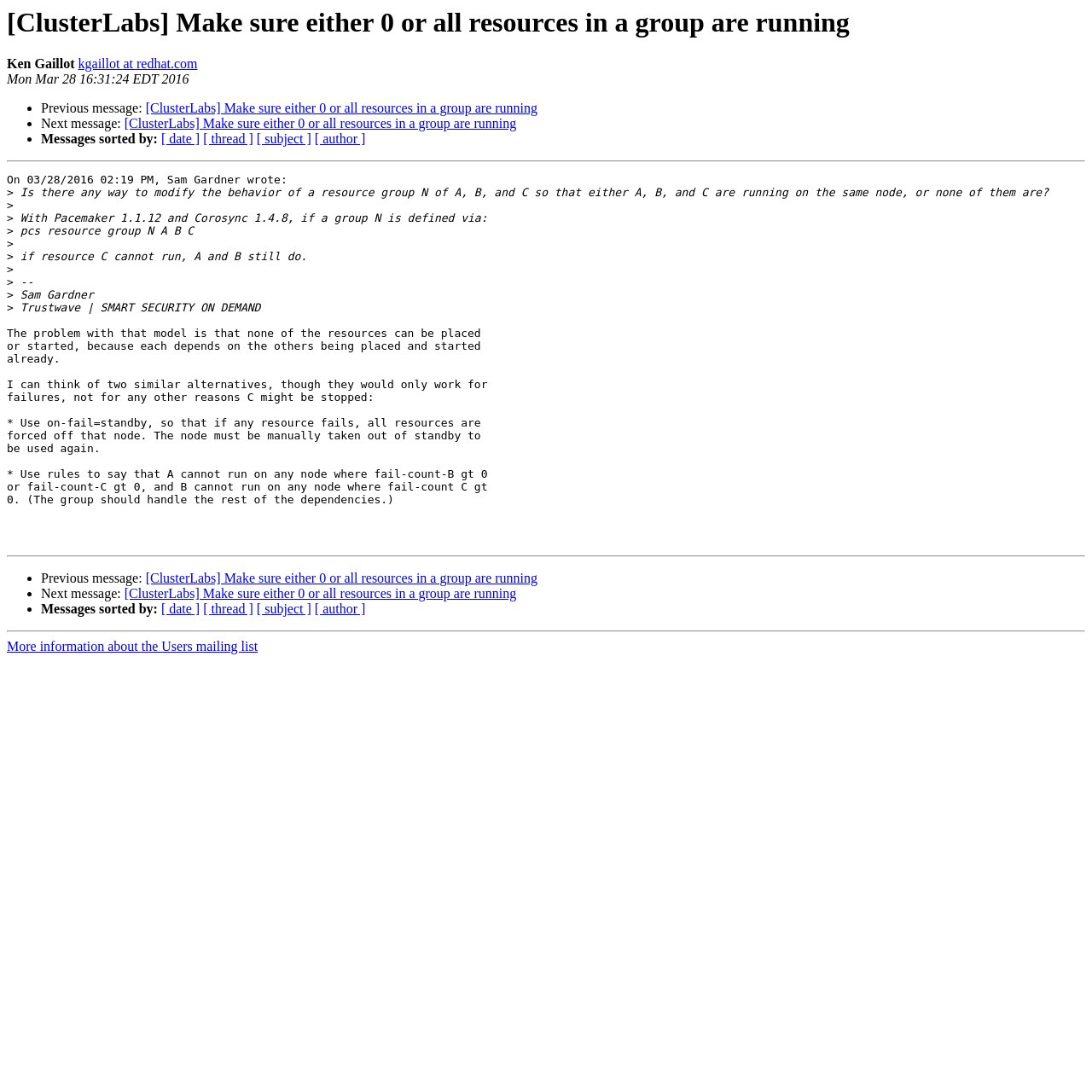What is the topic of the discussion?
Using the information from the image, give a concise answer in one word or a short phrase.

Resource group behavior